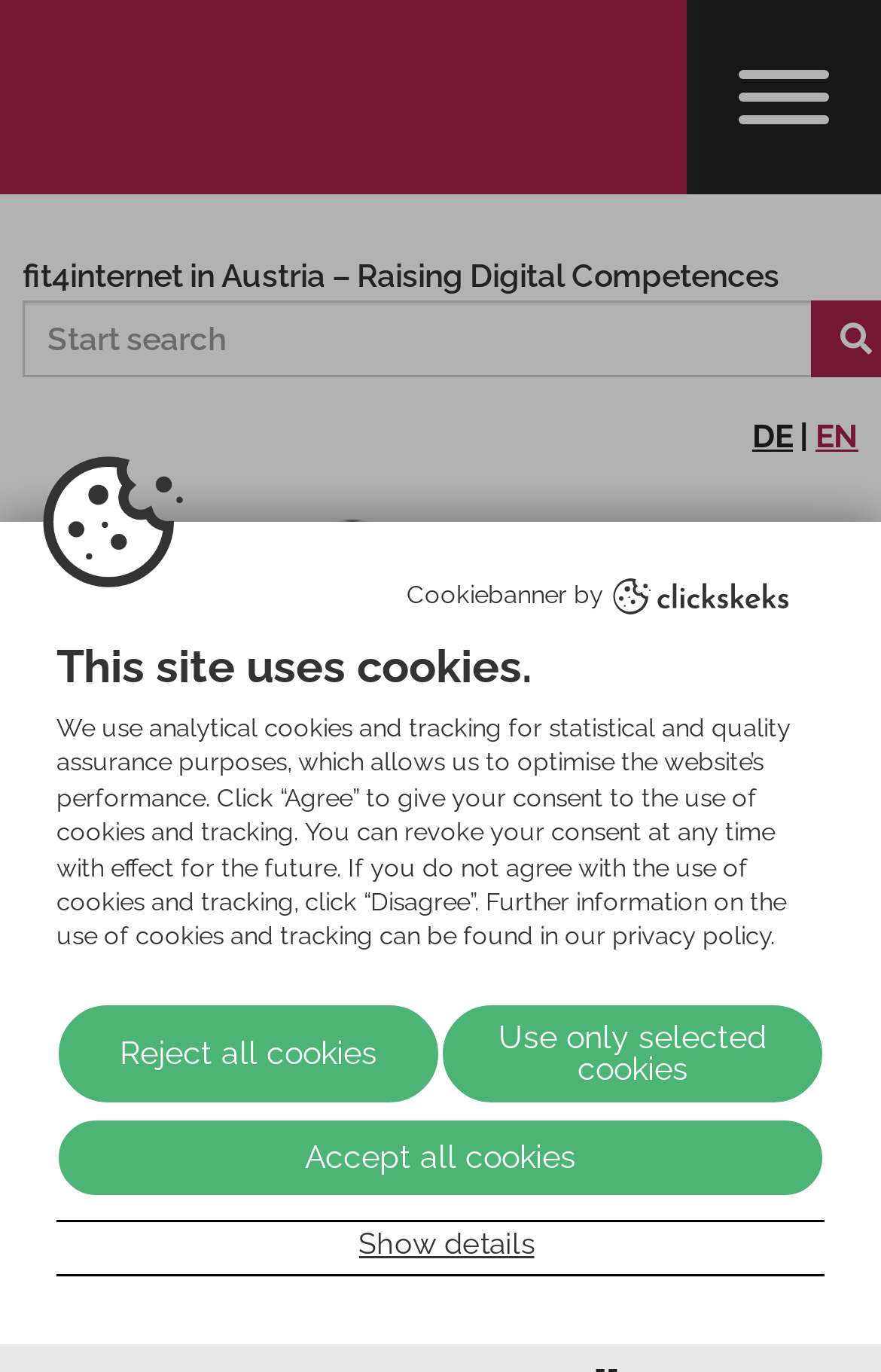Locate the bounding box coordinates of the region to be clicked to comply with the following instruction: "Show cookie details". The coordinates must be four float numbers between 0 and 1, in the form [left, top, right, bottom].

[0.406, 0.895, 0.606, 0.917]